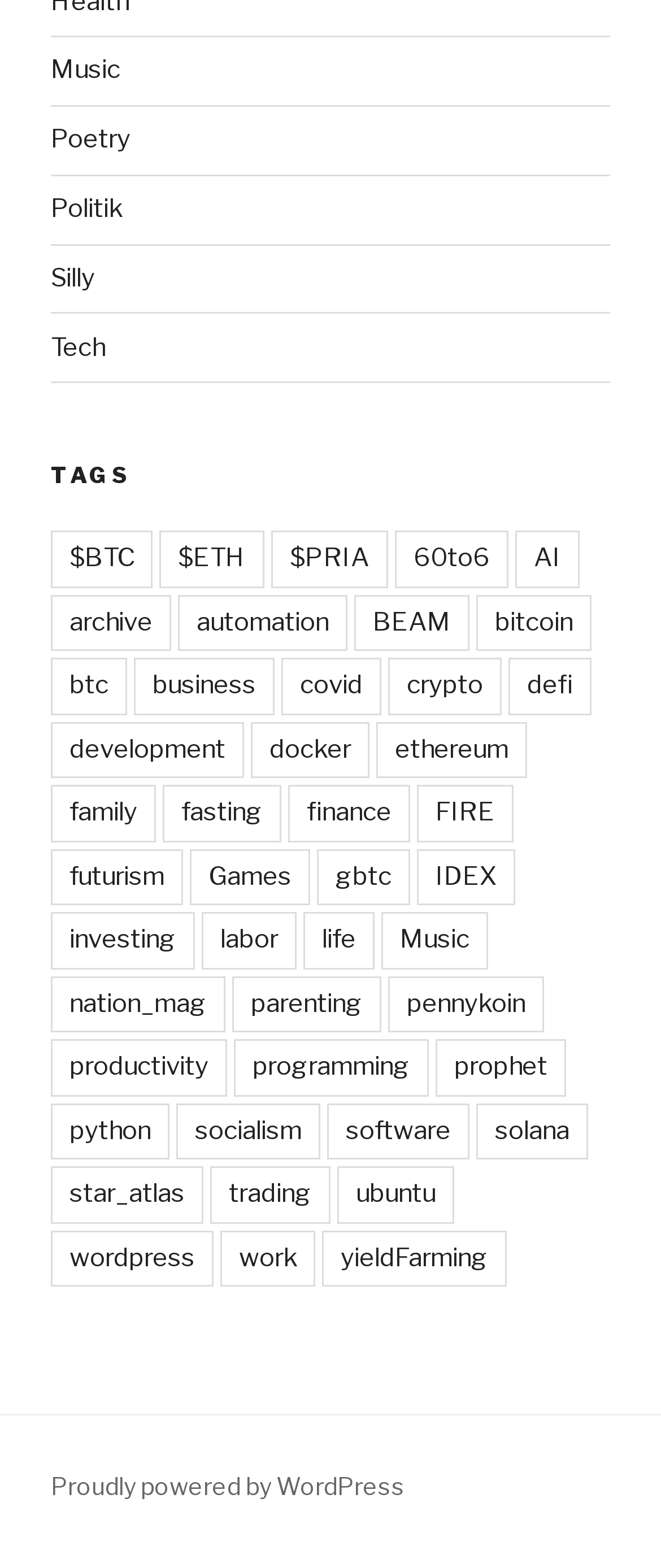How many links are there on the webpage?
Give a single word or phrase as your answer by examining the image.

52